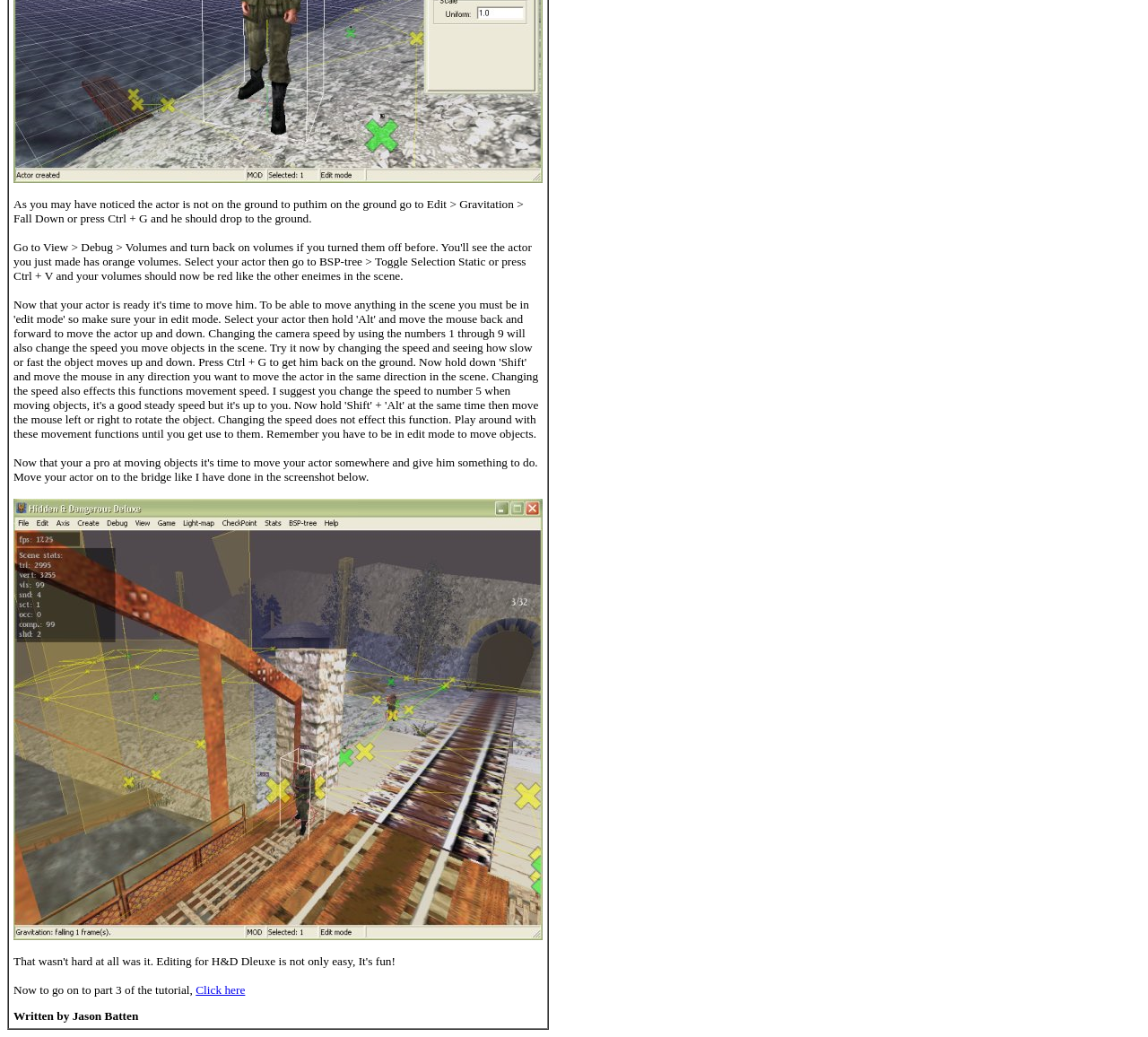Using the given description, provide the bounding box coordinates formatted as (top-left x, top-left y, bottom-right x, bottom-right y), with all values being floating point numbers between 0 and 1. Description: Click here

[0.17, 0.948, 0.214, 0.961]